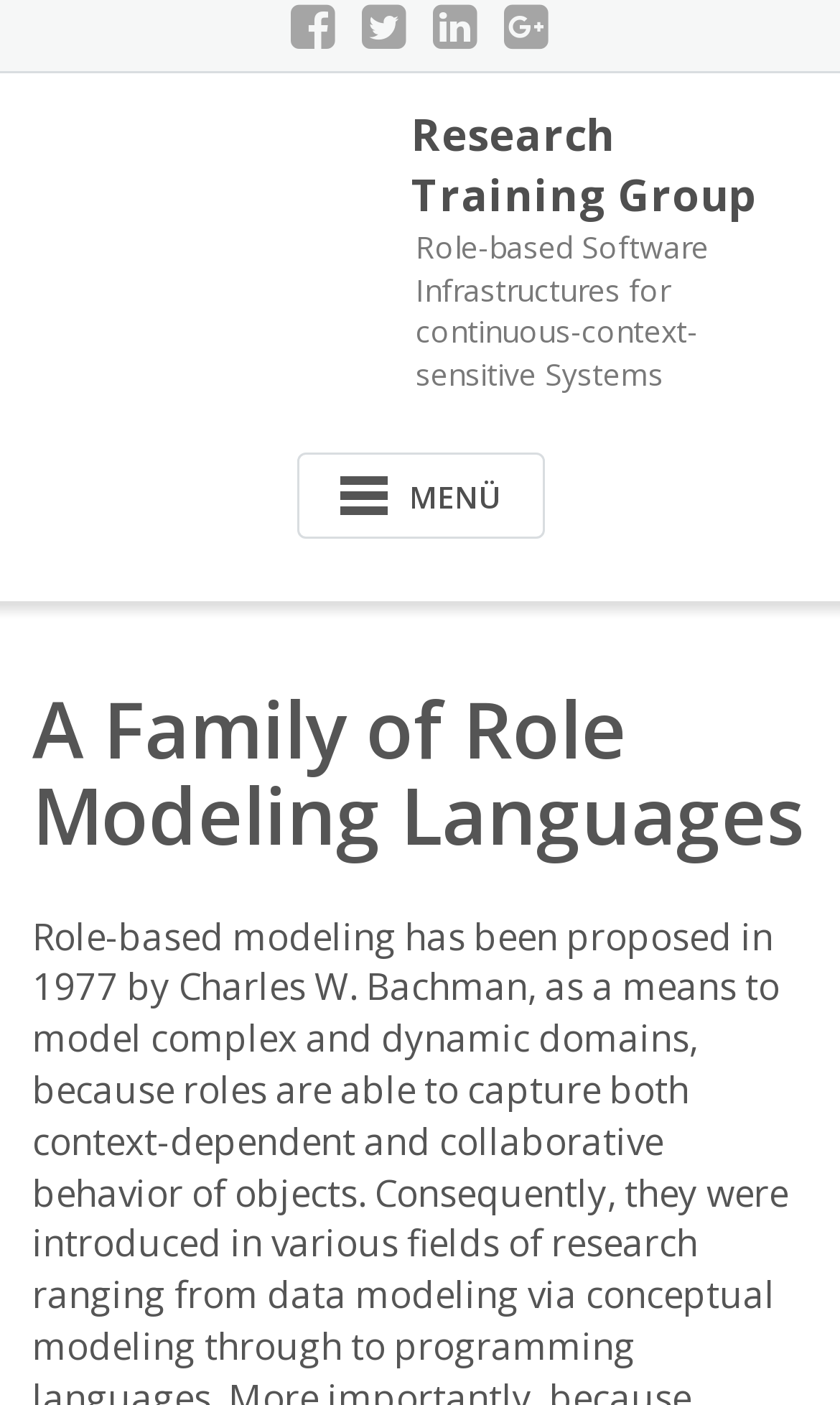What is the research training group about?
Look at the image and answer the question with a single word or phrase.

Role-based Software Infrastructures